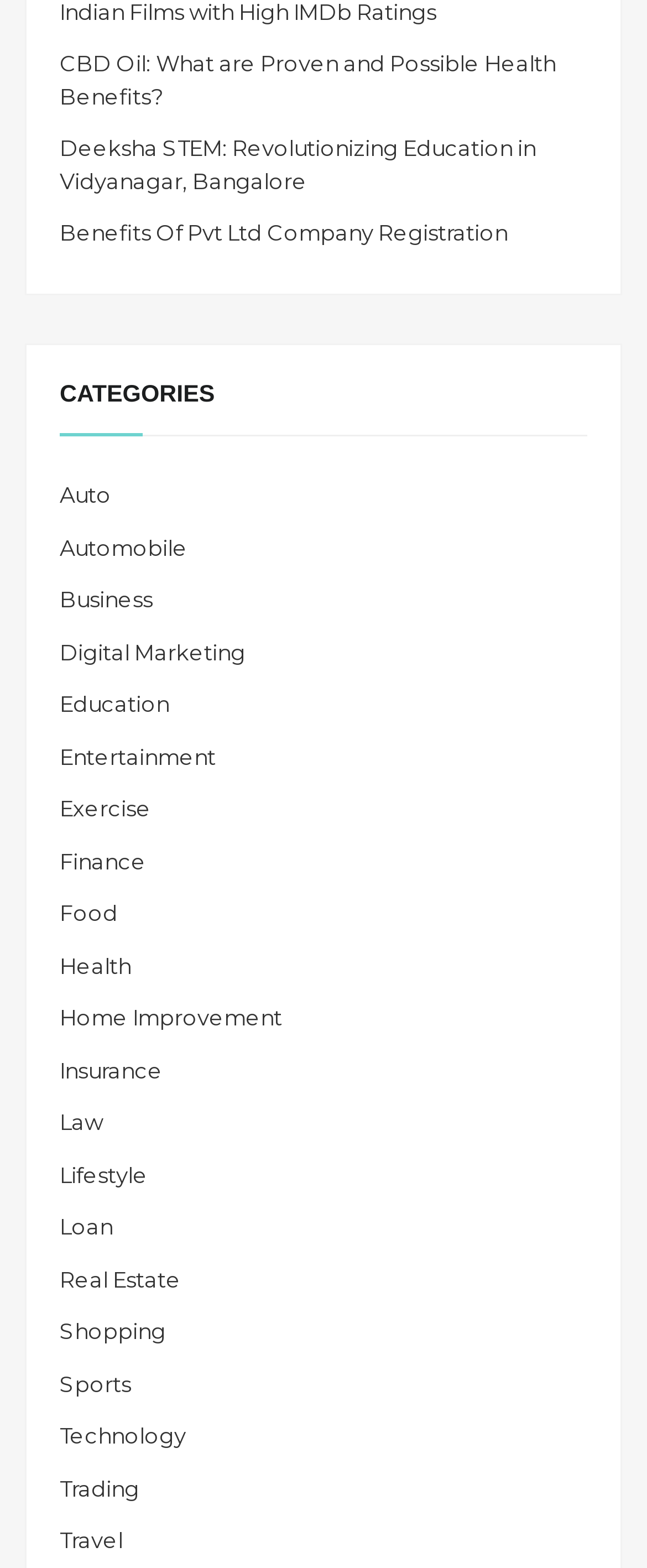Please determine the bounding box coordinates for the element that should be clicked to follow these instructions: "Read the article about 'Deeksha STEM: Revolutionizing Education in Vidyanagar, Bangalore'".

[0.092, 0.086, 0.828, 0.123]